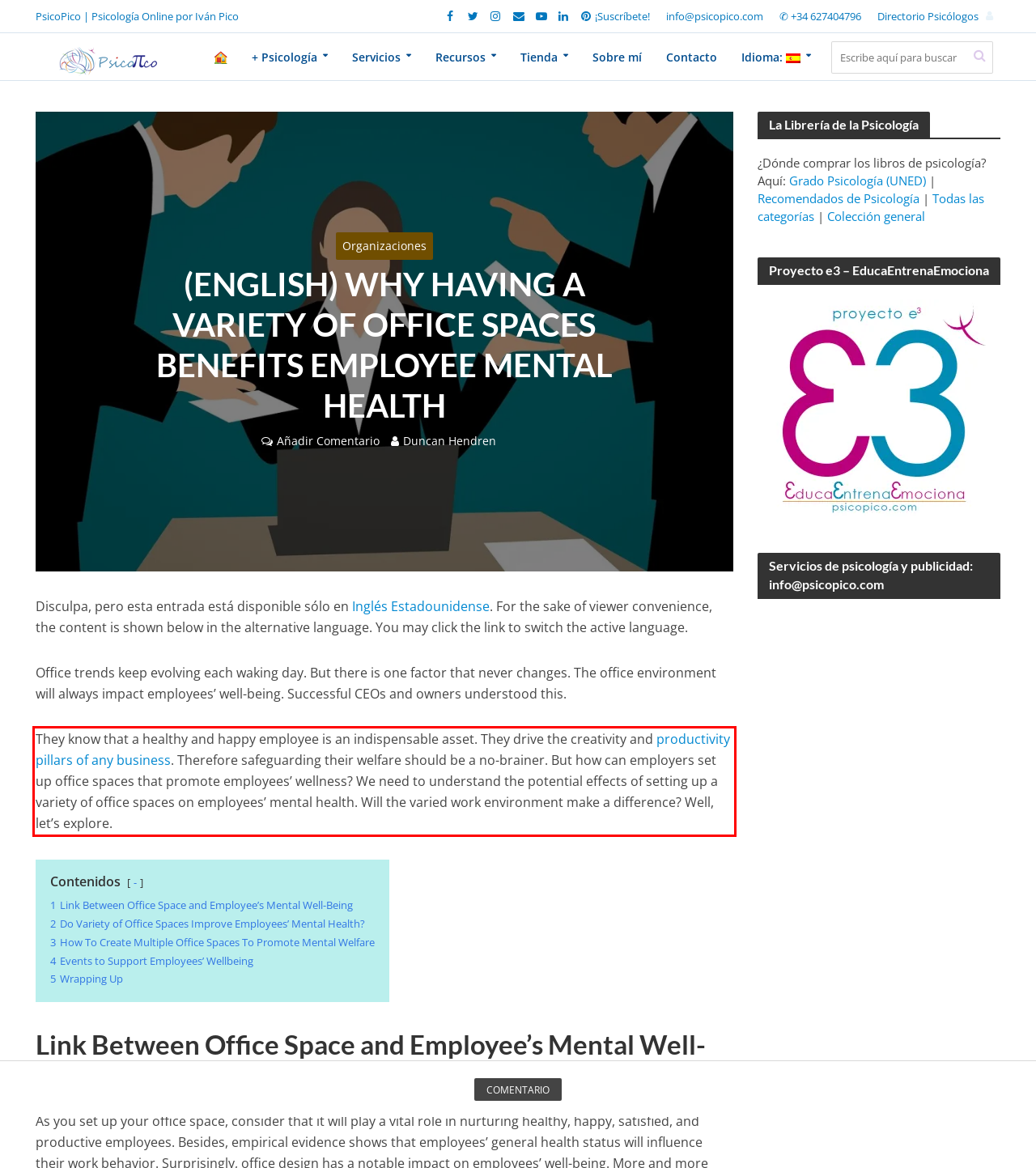The screenshot provided shows a webpage with a red bounding box. Apply OCR to the text within this red bounding box and provide the extracted content.

They know that a healthy and happy employee is an indispensable asset. They drive the creativity and productivity pillars of any business. Therefore safeguarding their welfare should be a no-brainer. But how can employers set up office spaces that promote employees’ wellness? We need to understand the potential effects of setting up a variety of office spaces on employees’ mental health. Will the varied work environment make a difference? Well, let’s explore.